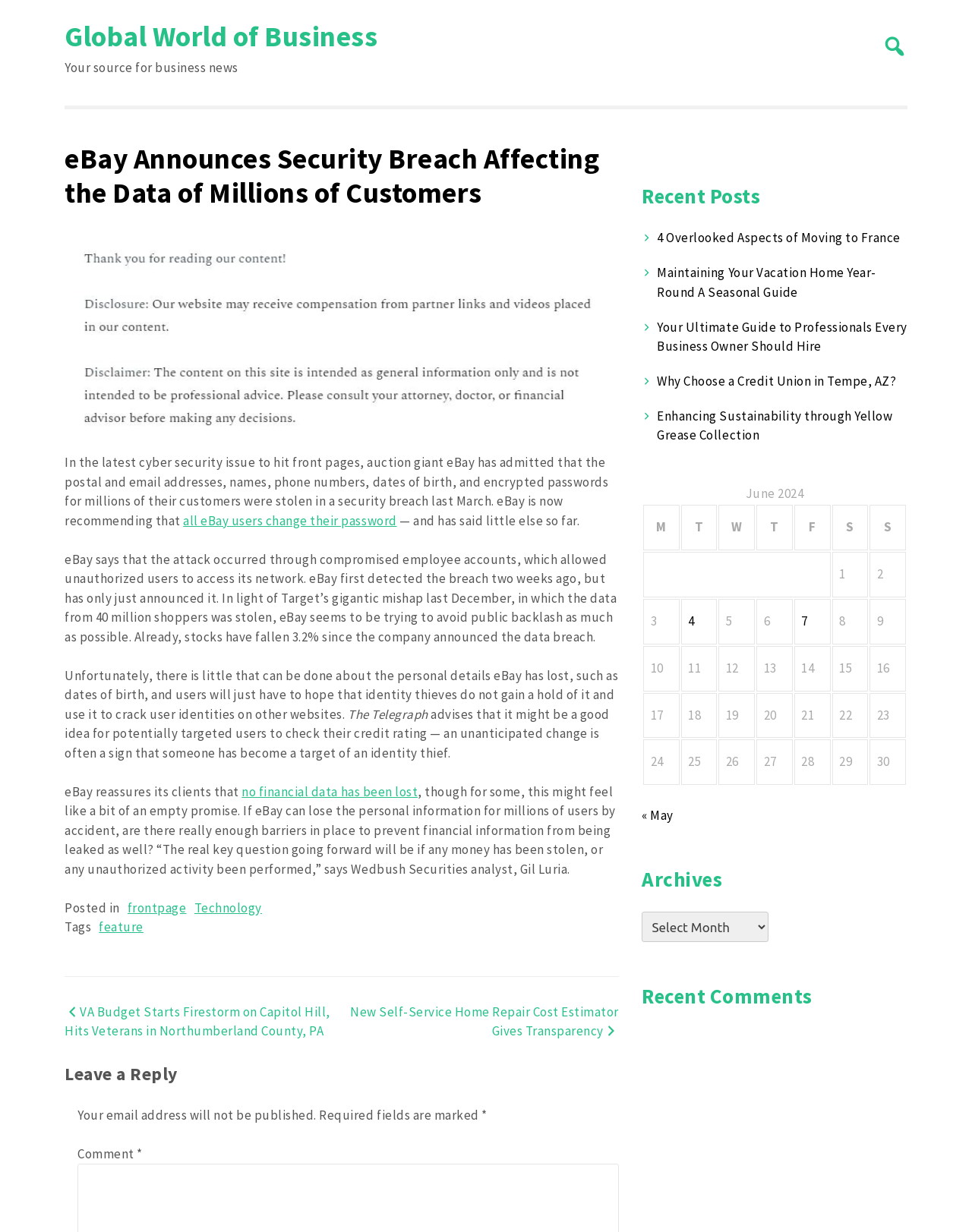Locate the bounding box coordinates of the clickable area to execute the instruction: "View recent posts". Provide the coordinates as four float numbers between 0 and 1, represented as [left, top, right, bottom].

[0.66, 0.147, 0.934, 0.172]